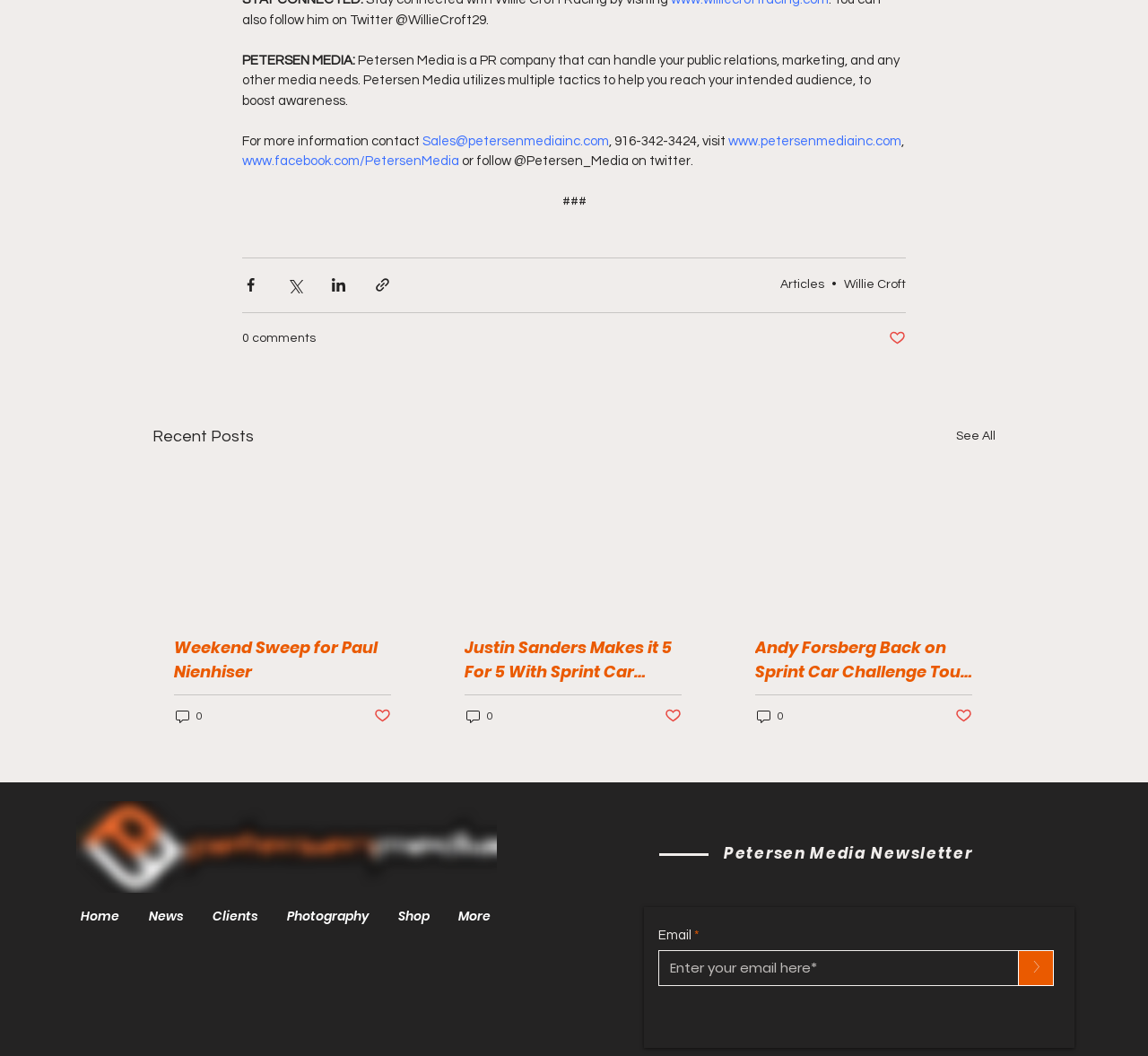Specify the bounding box coordinates of the region I need to click to perform the following instruction: "Read the article about Willie Croft". The coordinates must be four float numbers in the range of 0 to 1, i.e., [left, top, right, bottom].

[0.735, 0.263, 0.789, 0.275]